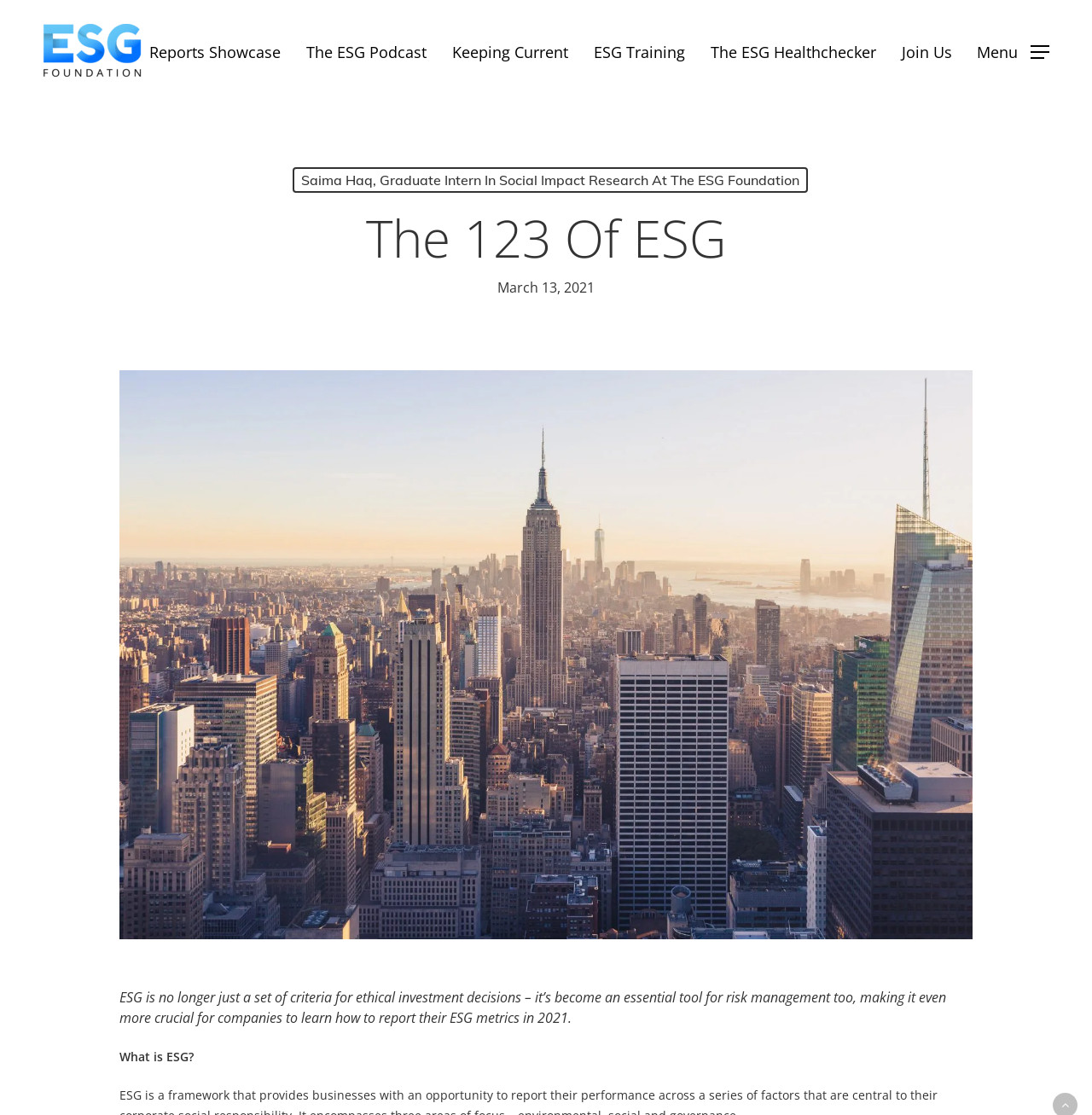Identify the bounding box coordinates of the specific part of the webpage to click to complete this instruction: "Check The ESG Healthchecker".

[0.639, 0.041, 0.814, 0.052]